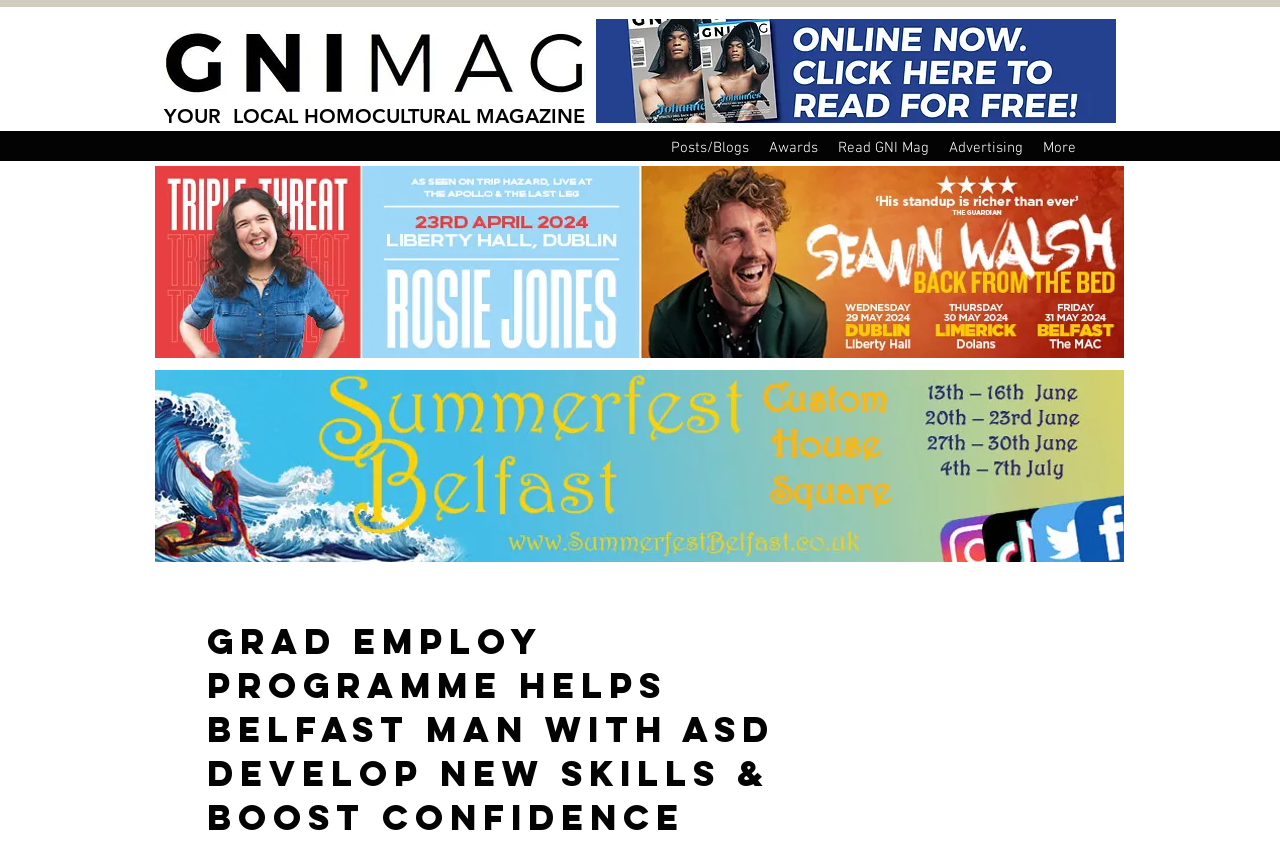Provide the bounding box coordinates of the HTML element described by the text: "Read GNI Mag". The coordinates should be in the format [left, top, right, bottom] with values between 0 and 1.

[0.647, 0.155, 0.734, 0.196]